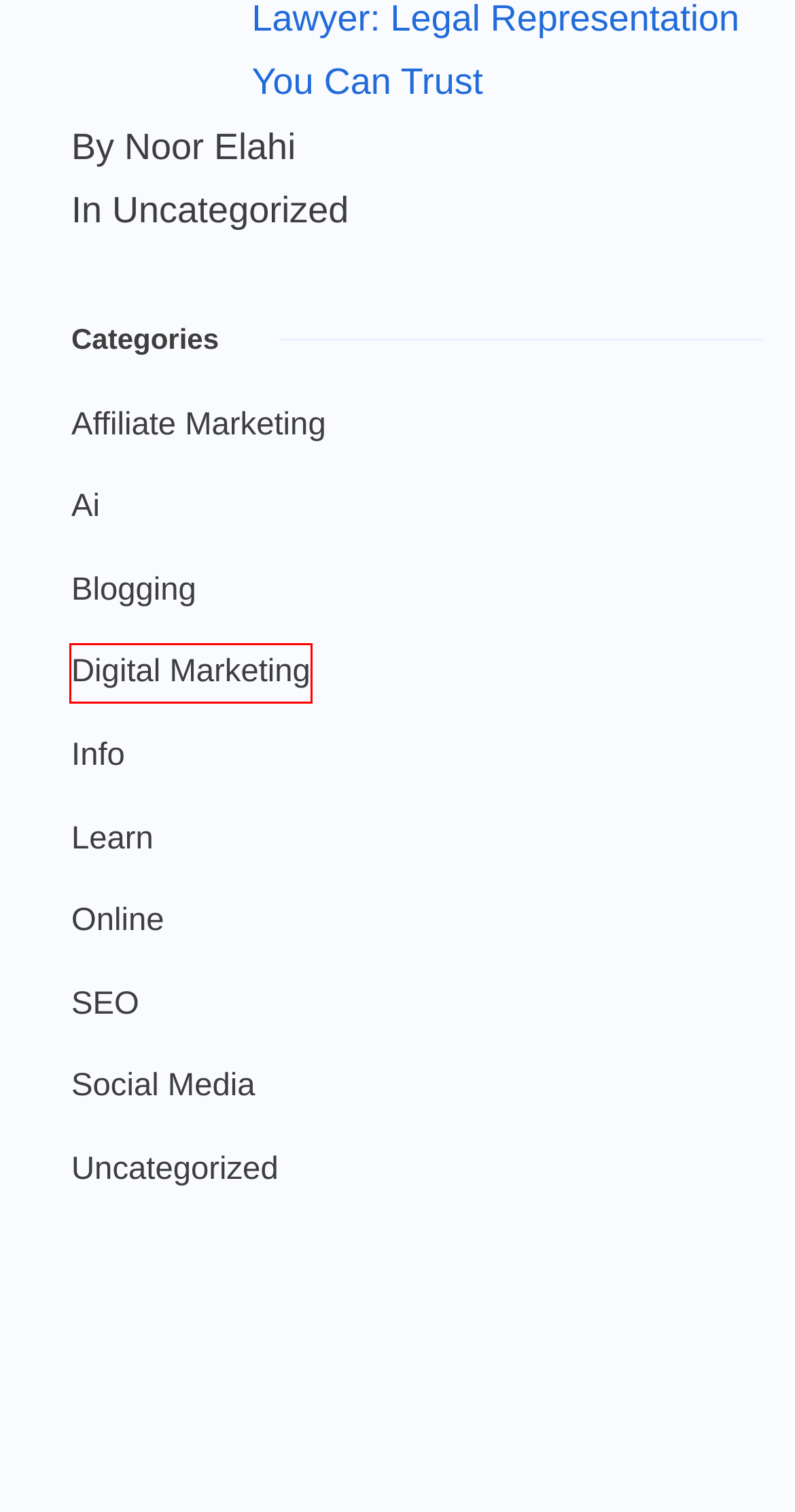You’re provided with a screenshot of a webpage that has a red bounding box around an element. Choose the best matching webpage description for the new page after clicking the element in the red box. The options are:
A. Info Archives : BLOGSMENTOR.COM
B. Ai Archives : BLOGSMENTOR.COM
C. Pinterest Blogs for Beginners | 2023 : BLOGSMENTOR.COM
D. Uncategorized Archives : BLOGSMENTOR.COM
E. Digital Marketing By : BLOGSMENTOR.COM
F. Online Archives : BLOGSMENTOR.COM
G. Learn Archives : BLOGSMENTOR.COM
H. Social Media Archives : BLOGSMENTOR.COM

E